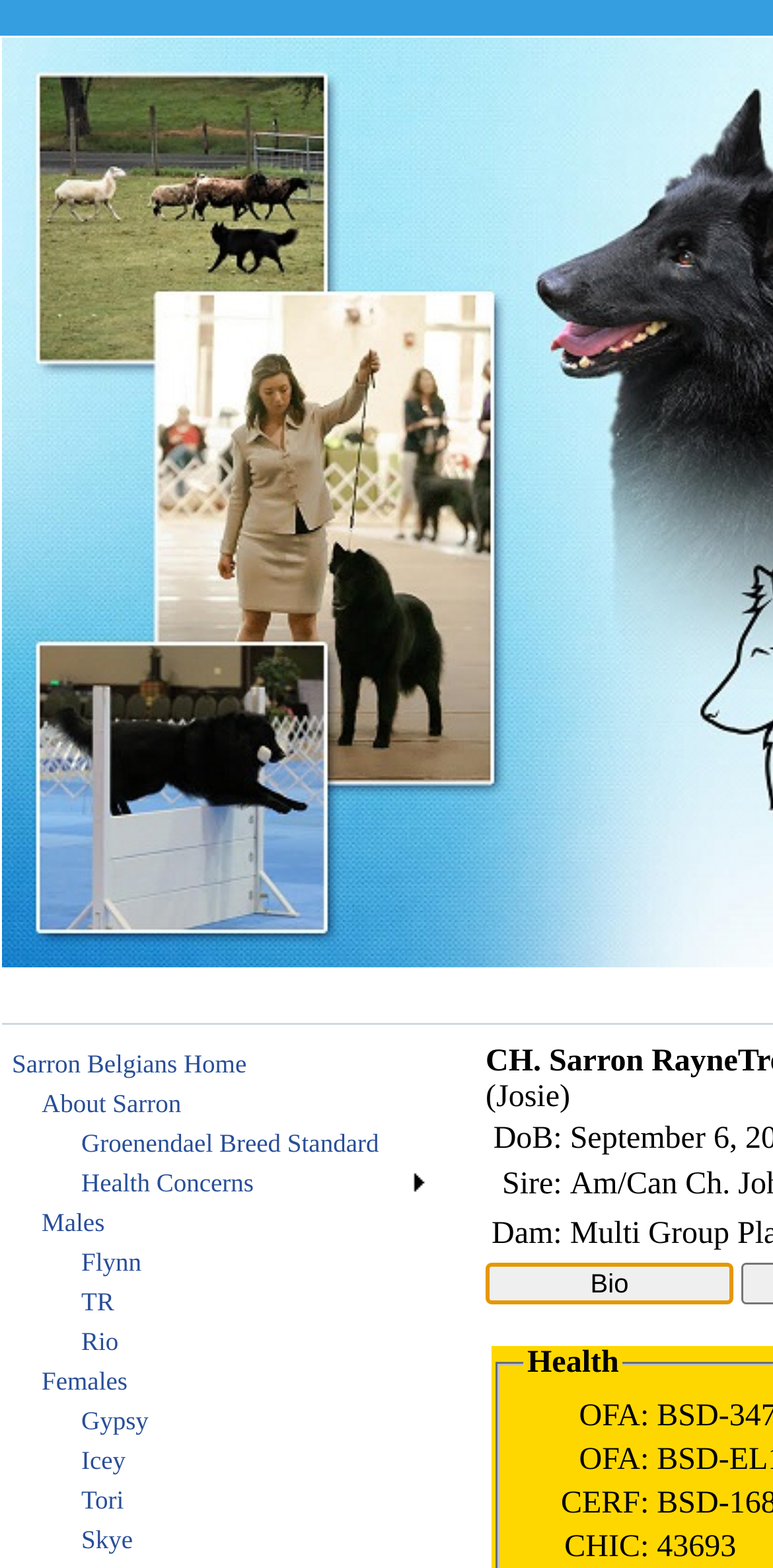Highlight the bounding box coordinates of the element you need to click to perform the following instruction: "Click on Sarron Belgians Home."

[0.003, 0.666, 0.562, 0.691]